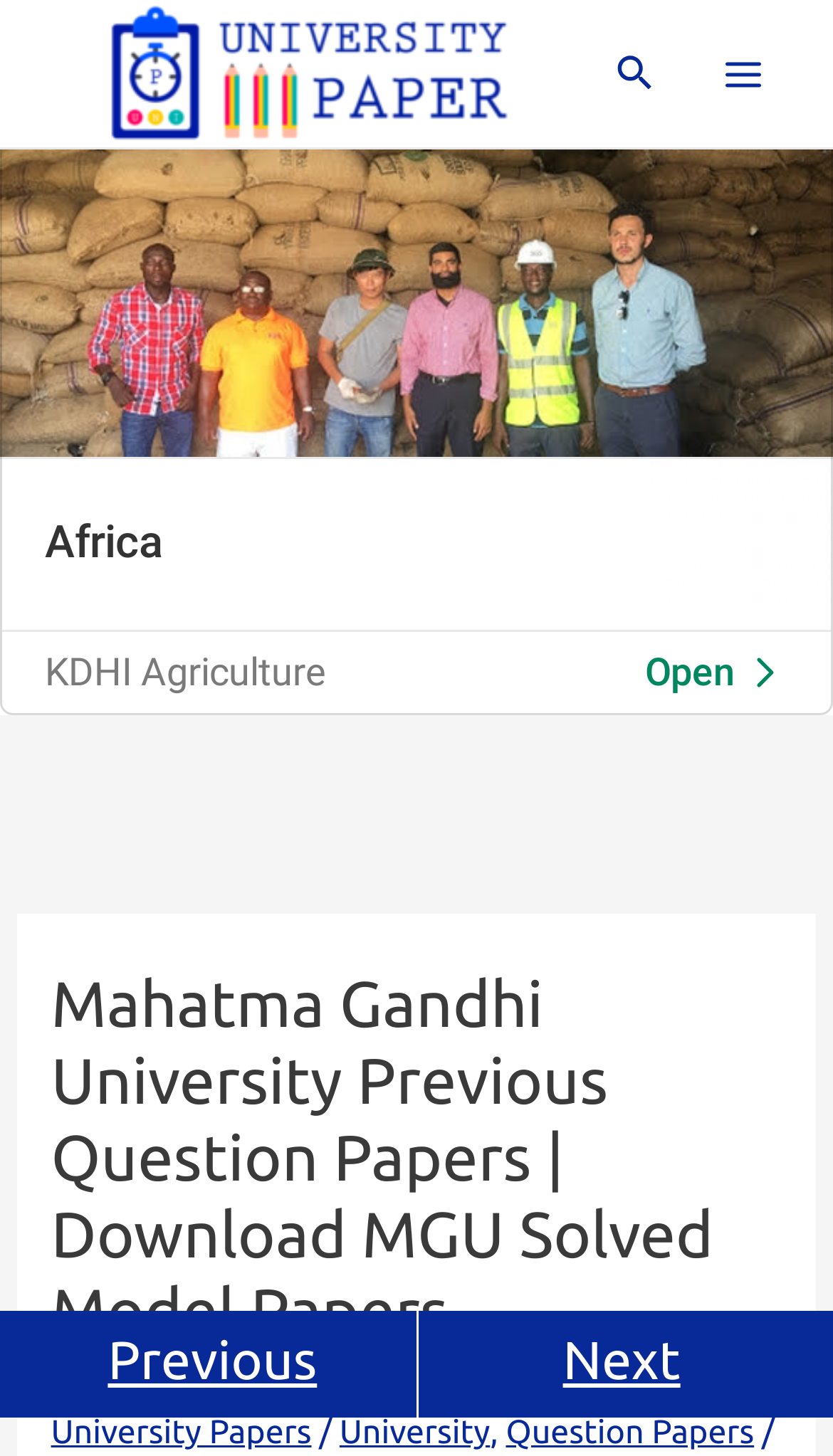Use a single word or phrase to answer this question: 
What is the purpose of the 'Search icon link'?

To search for question papers